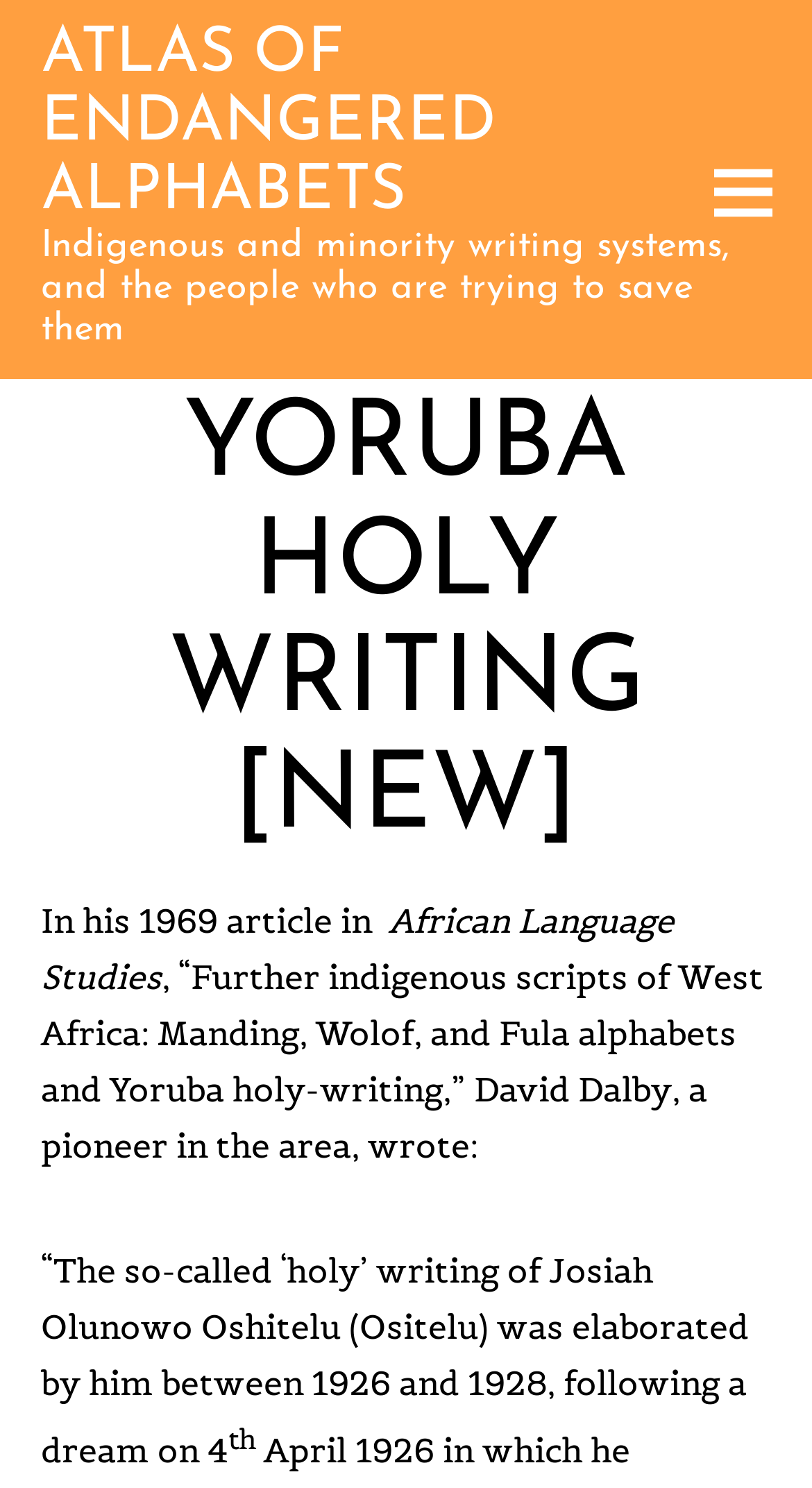What year did Josiah Olunowo Oshitelu elaborate the holy writing?
Answer with a single word or phrase by referring to the visual content.

1926-1928